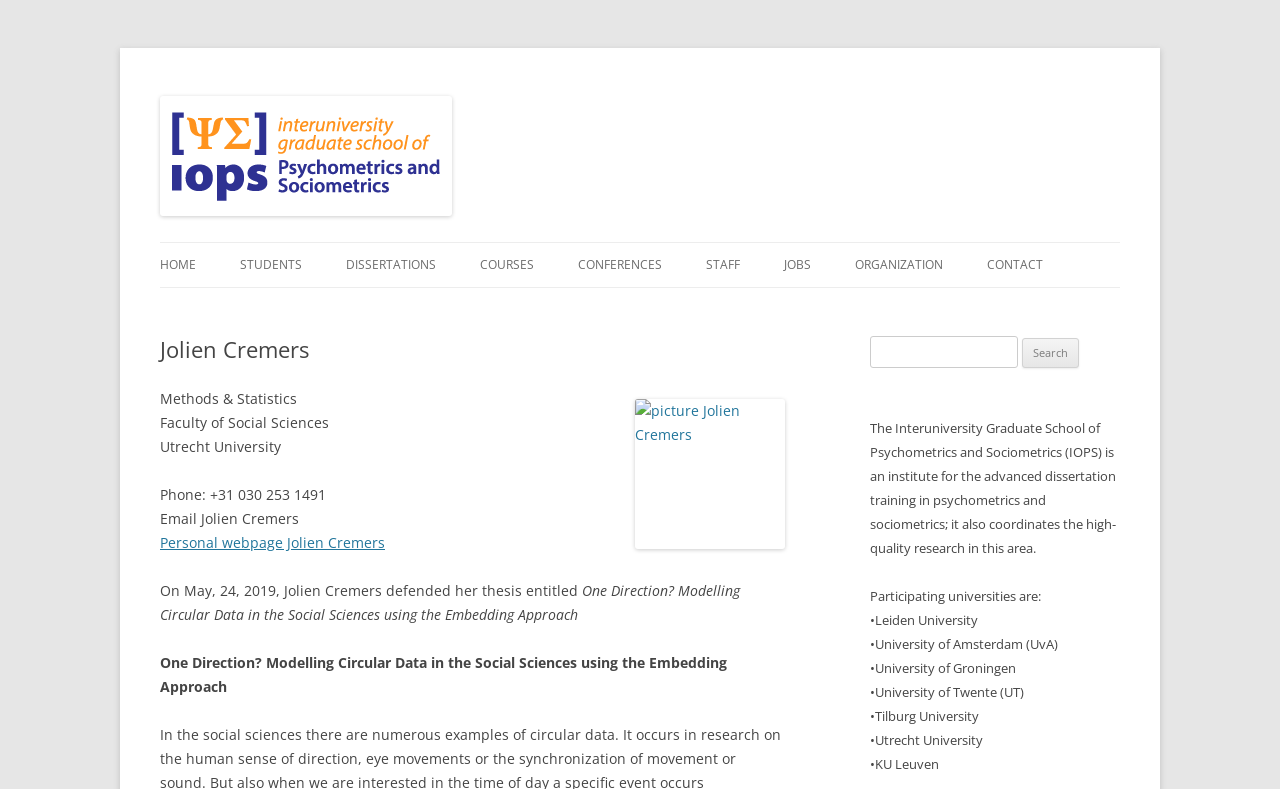What is the phone number of Jolien Cremers?
From the image, respond with a single word or phrase.

+31 030 253 1491